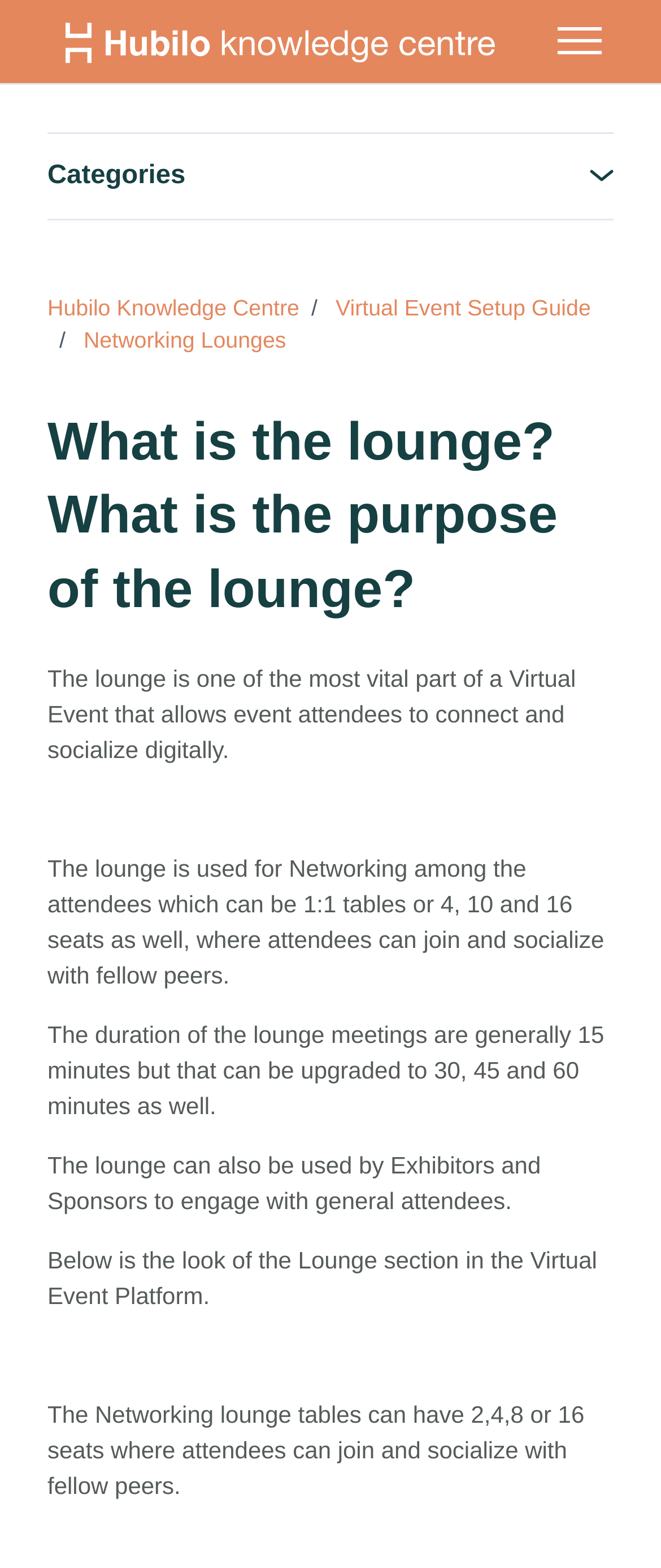Use a single word or phrase to respond to the question:
What is the purpose of the lounge?

Connect and socialize digitally